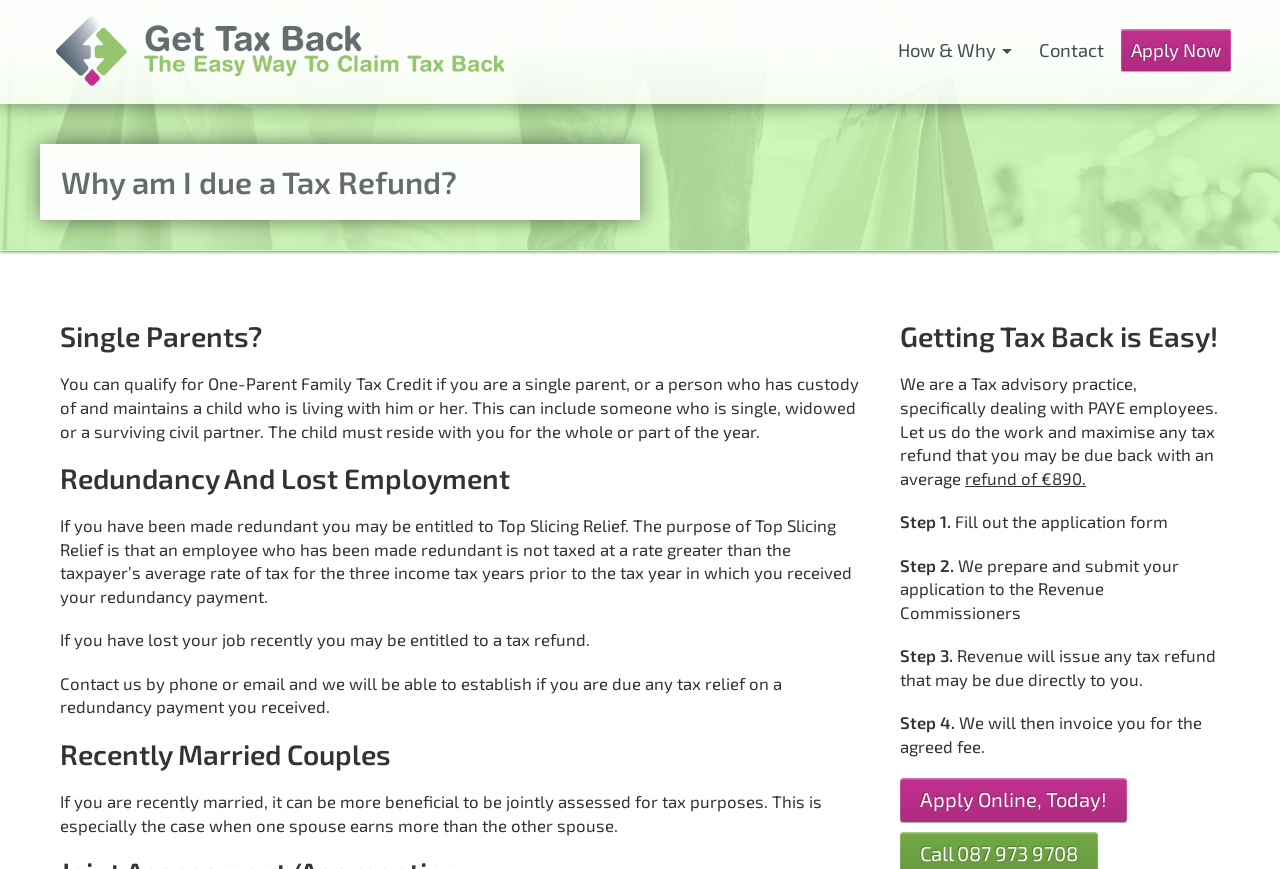Bounding box coordinates are specified in the format (top-left x, top-left y, bottom-right x, bottom-right y). All values are floating point numbers bounded between 0 and 1. Please provide the bounding box coordinate of the region this sentence describes: Apply Now

[0.876, 0.033, 0.962, 0.082]